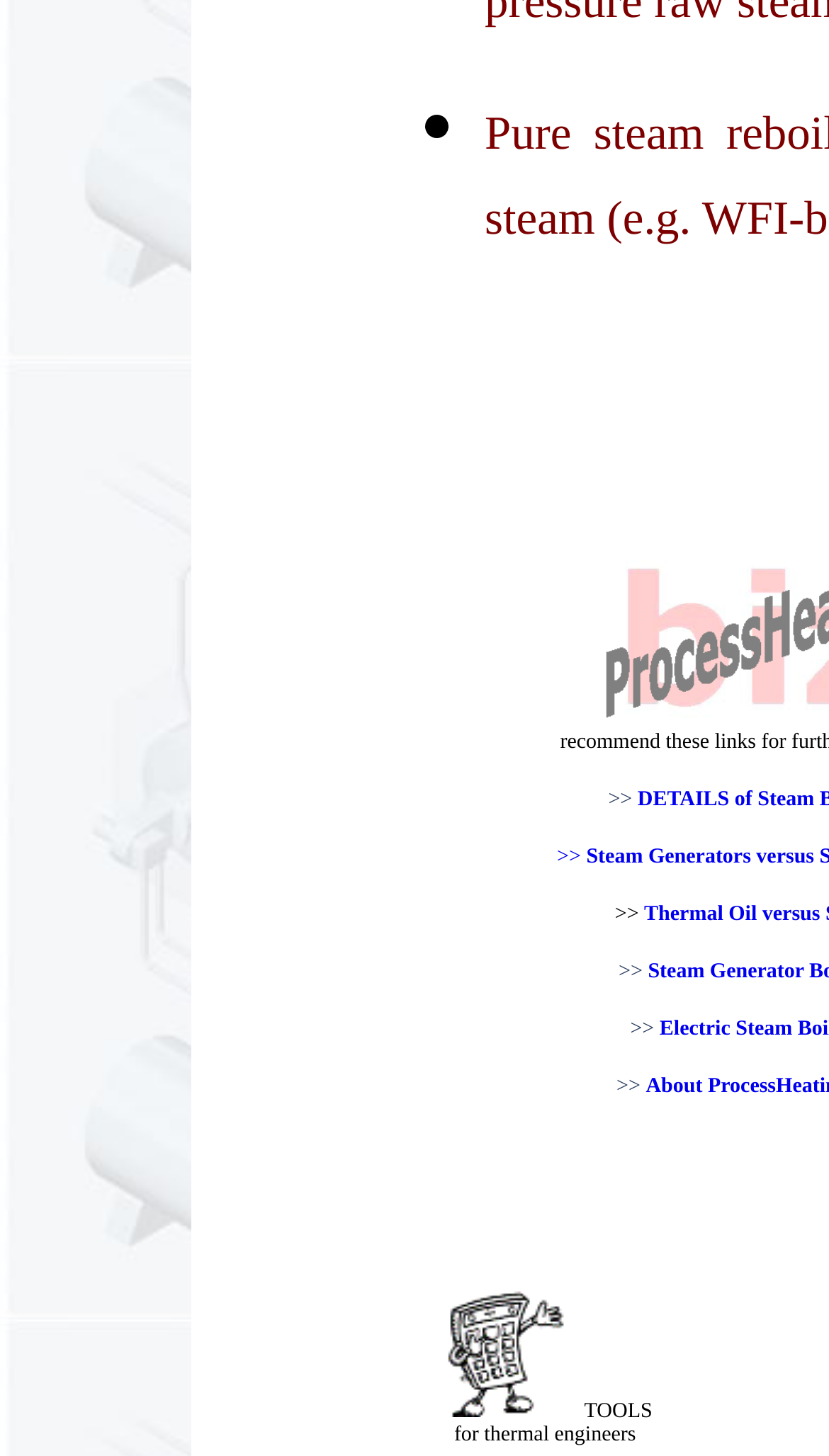How many links are there on the webpage?
Please provide a single word or phrase as your answer based on the image.

3